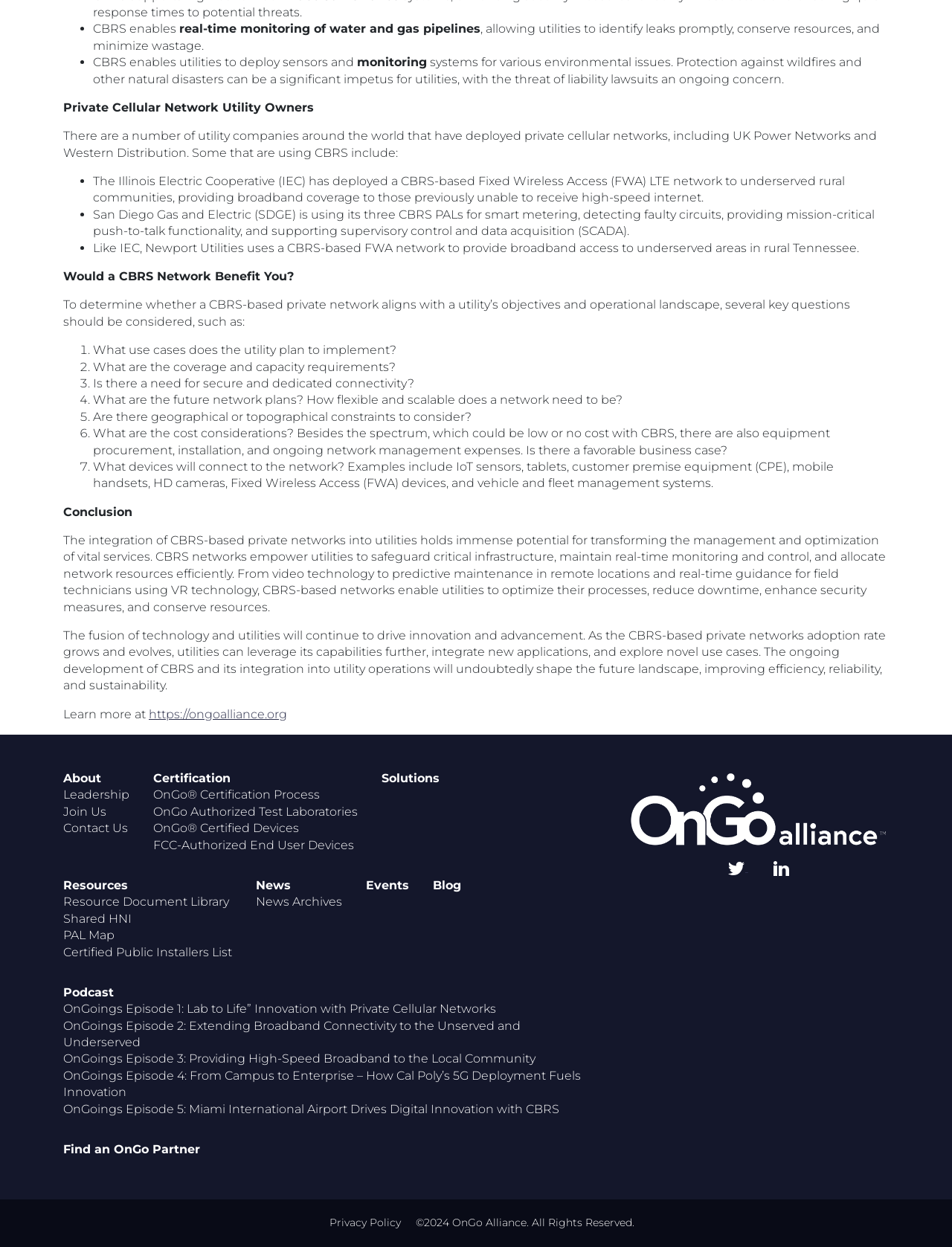What is the purpose of CBRS-based private networks?
Respond with a short answer, either a single word or a phrase, based on the image.

Transforming utility management